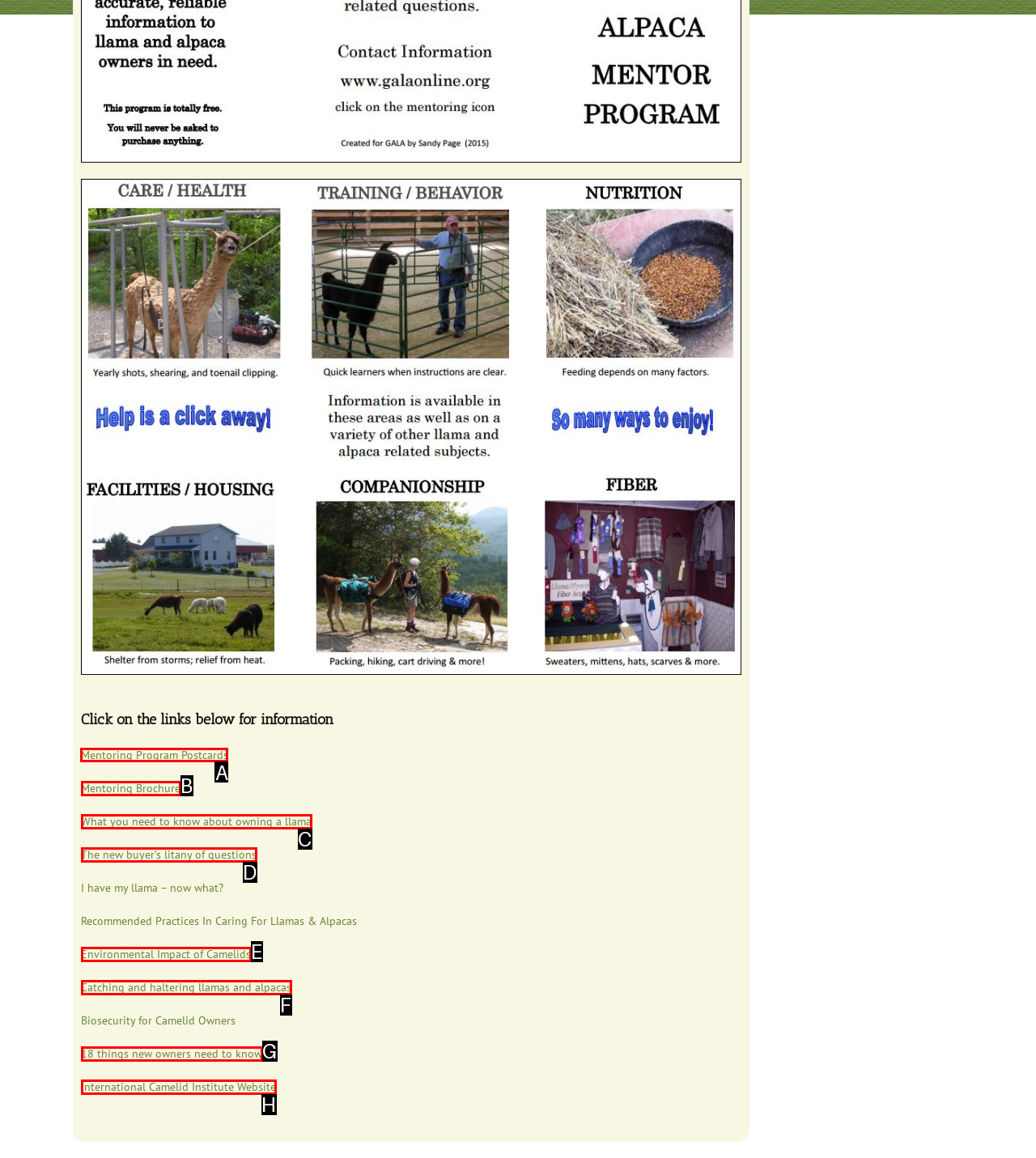Identify the correct UI element to click to achieve the task: Click on the Mentoring Program Postcards link.
Answer with the letter of the appropriate option from the choices given.

A